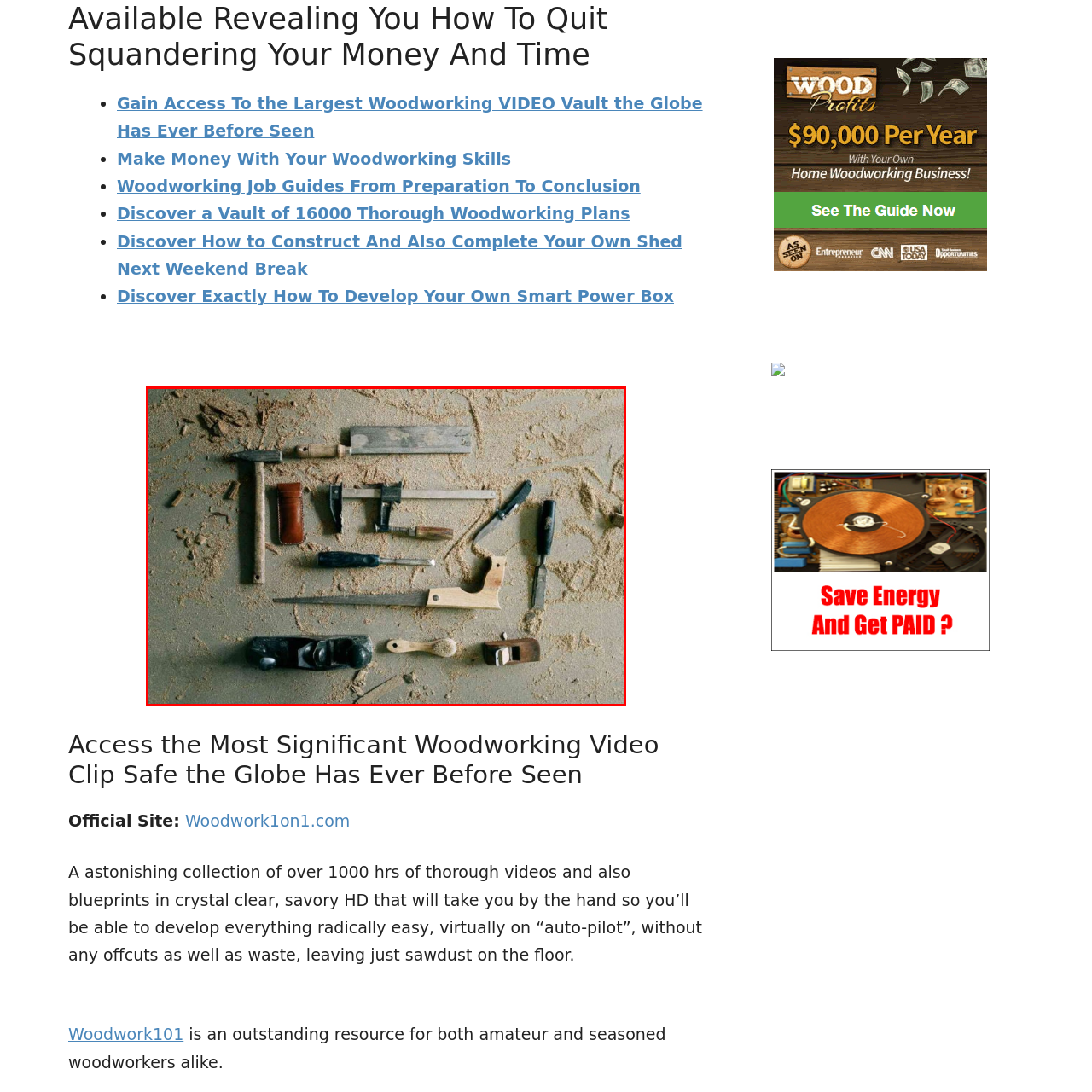Look at the photo within the red outline and describe it thoroughly.

The image displays a flat lay arrangement of various woodworking tools placed on a wooden surface covered with fine sawdust, creating a rustic and craftsman-like aesthetic. Tools visible include a hand saw, a couple of chisels, a plane, a caliper, and several other essential woodworking implements, each showcasing signs of wear that reflect their use in crafting. The background of sawdust highlights the artistry of woodworking, hinting at a workspace where creation and precision come to life. This visual evokes a sense of dedication to craftsmanship and the beauty of handmade woodworking projects.